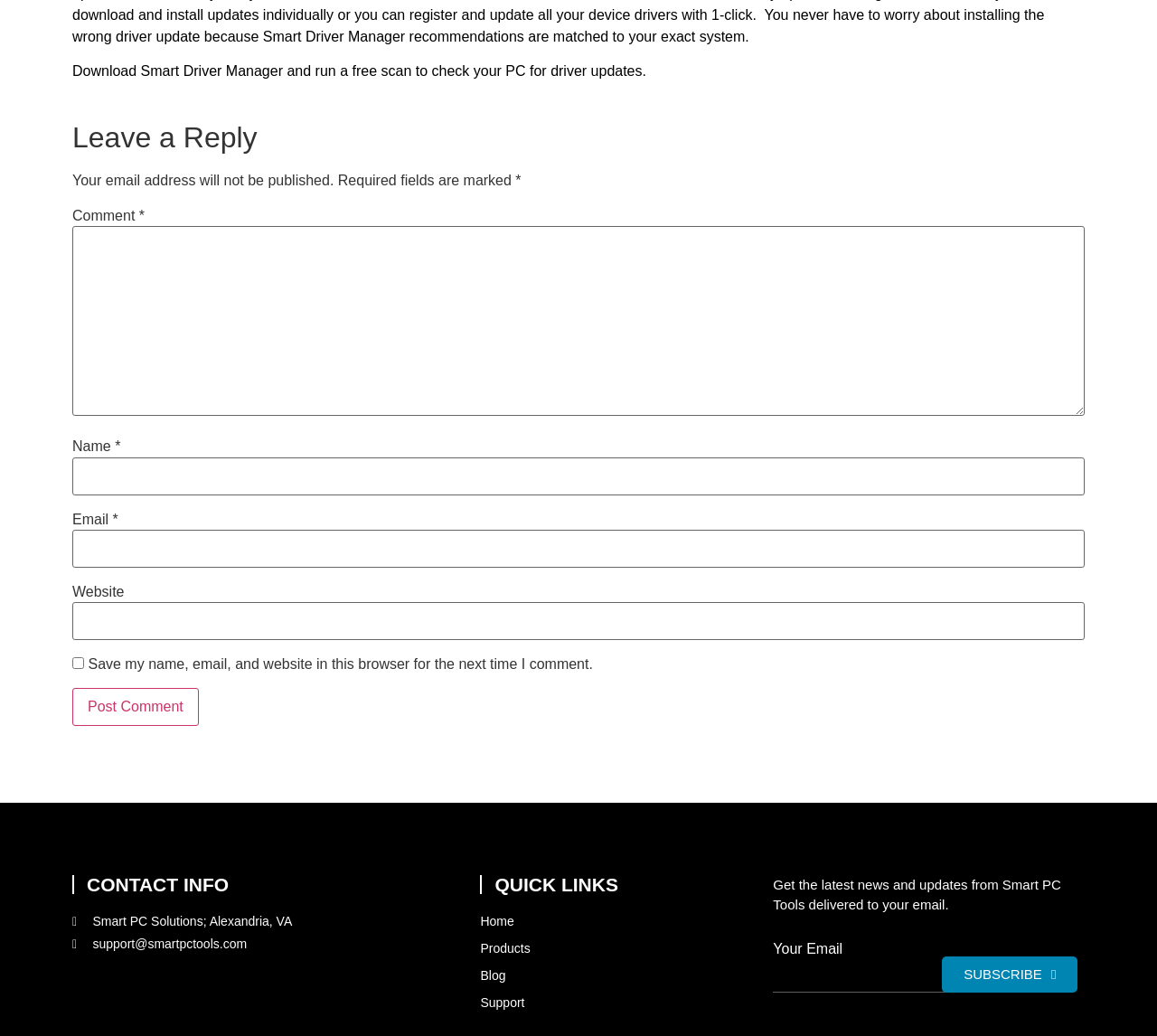Could you specify the bounding box coordinates for the clickable section to complete the following instruction: "Contact us through email"?

None